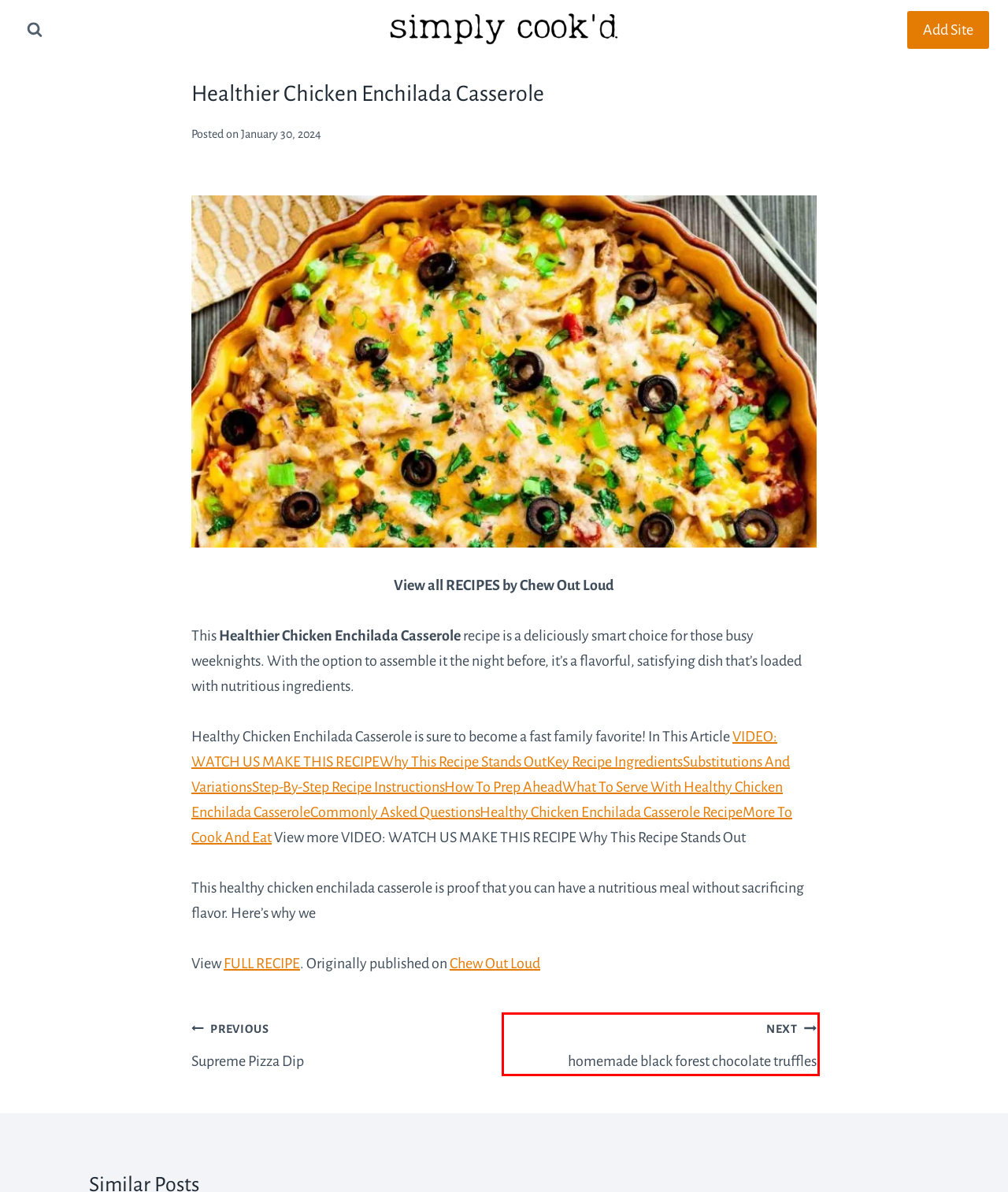Examine the screenshot of a webpage with a red bounding box around a UI element. Your task is to identify the webpage description that best corresponds to the new webpage after clicking the specified element. The given options are:
A. The Best Classic Spinach Puffs Recipe
B. Fig Glazed Skillet Chicken
C. FAQ -
D. One Pot Spanish Chicken And Rice
E. Supreme Pizza Dip
F. Gilda Pintxos
G. Homemade Black Forest Chocolate Truffles
H. Latest Recipes -

G